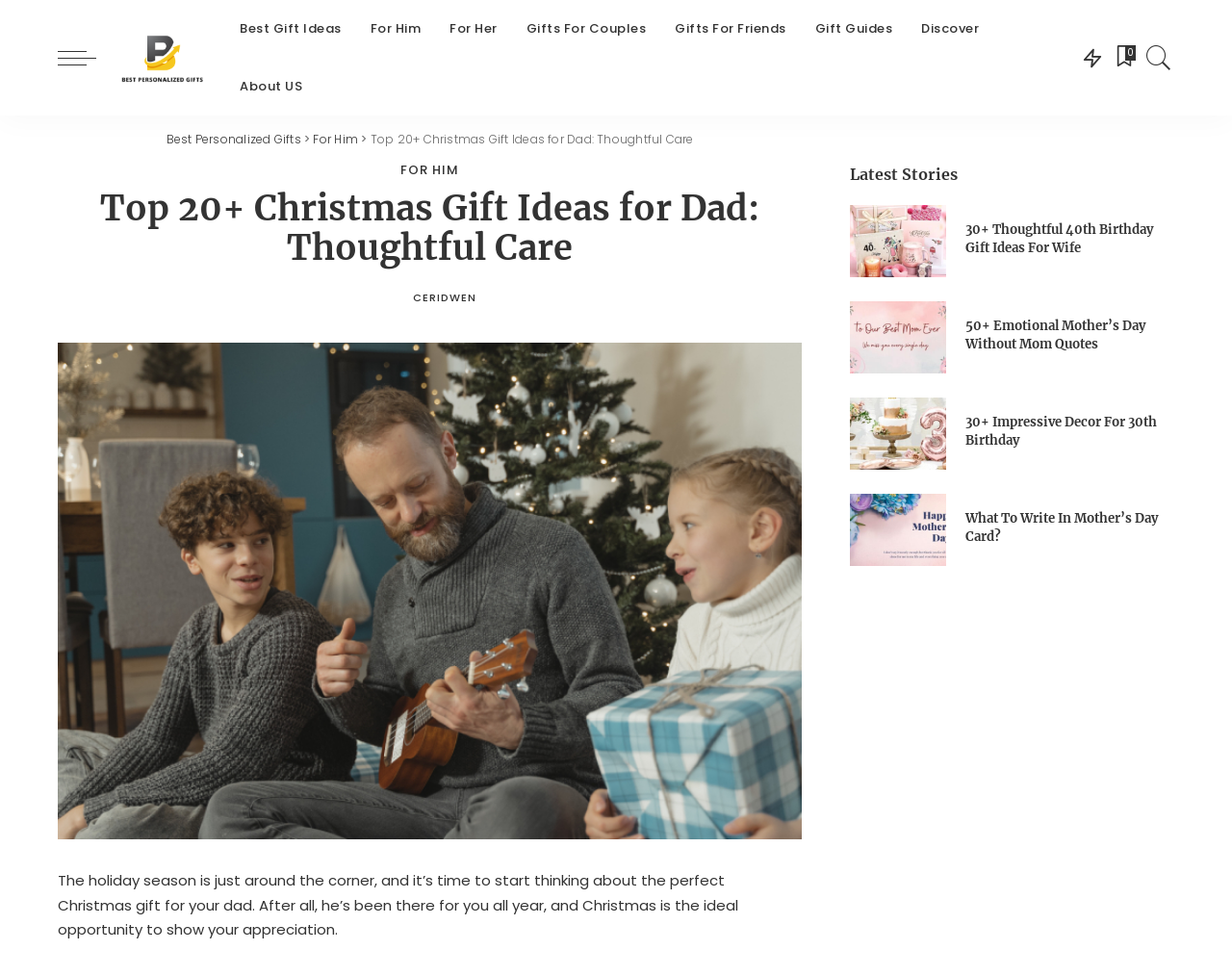Determine the bounding box coordinates of the clickable area required to perform the following instruction: "View the '40th Birthday Gift Ideas For Wife' article". The coordinates should be represented as four float numbers between 0 and 1: [left, top, right, bottom].

[0.69, 0.21, 0.768, 0.284]